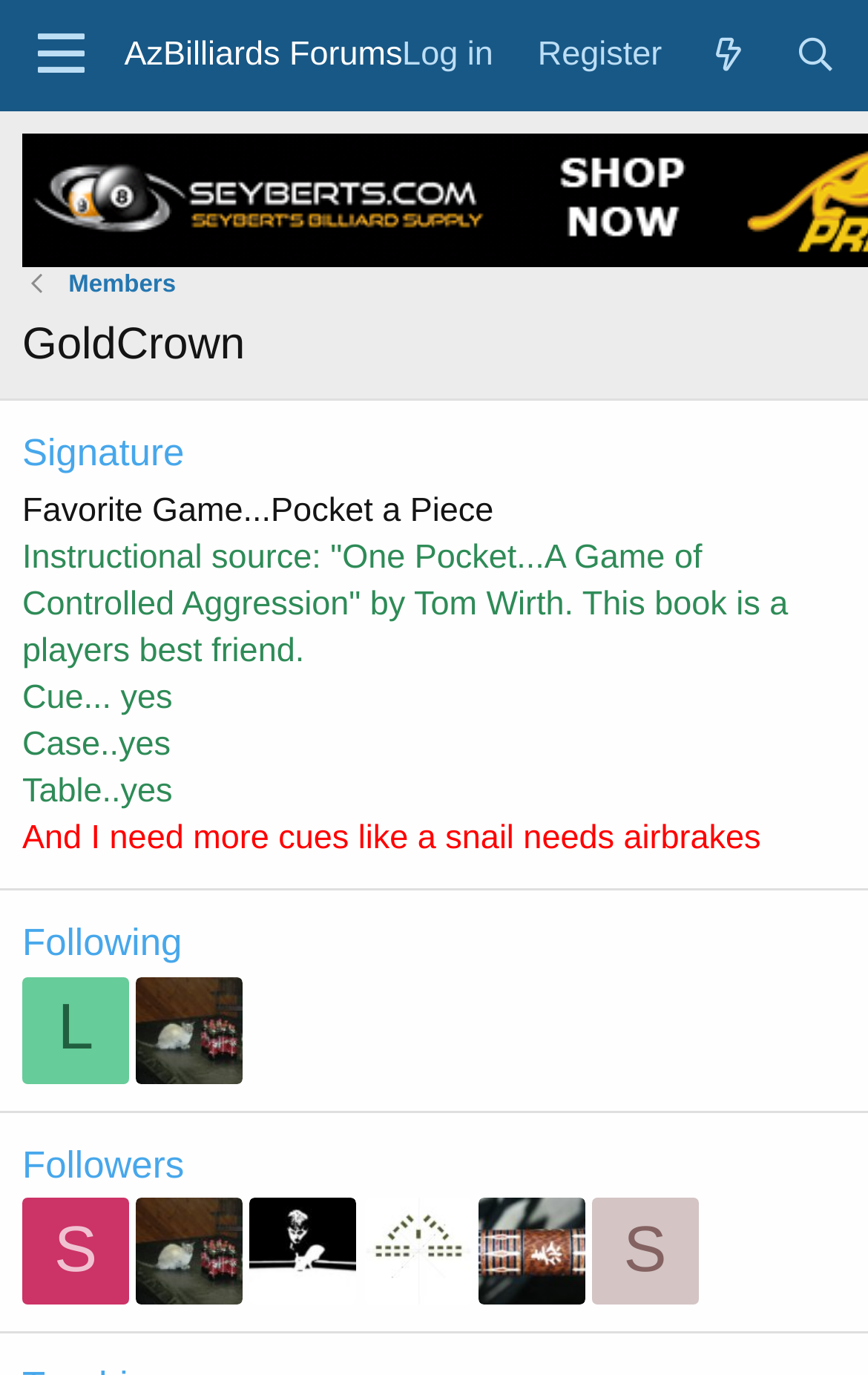Identify the bounding box for the UI element described as: "parent_node: AzBilliards Forums aria-label="Menu"". The coordinates should be four float numbers between 0 and 1, i.e., [left, top, right, bottom].

[0.01, 0.0, 0.13, 0.08]